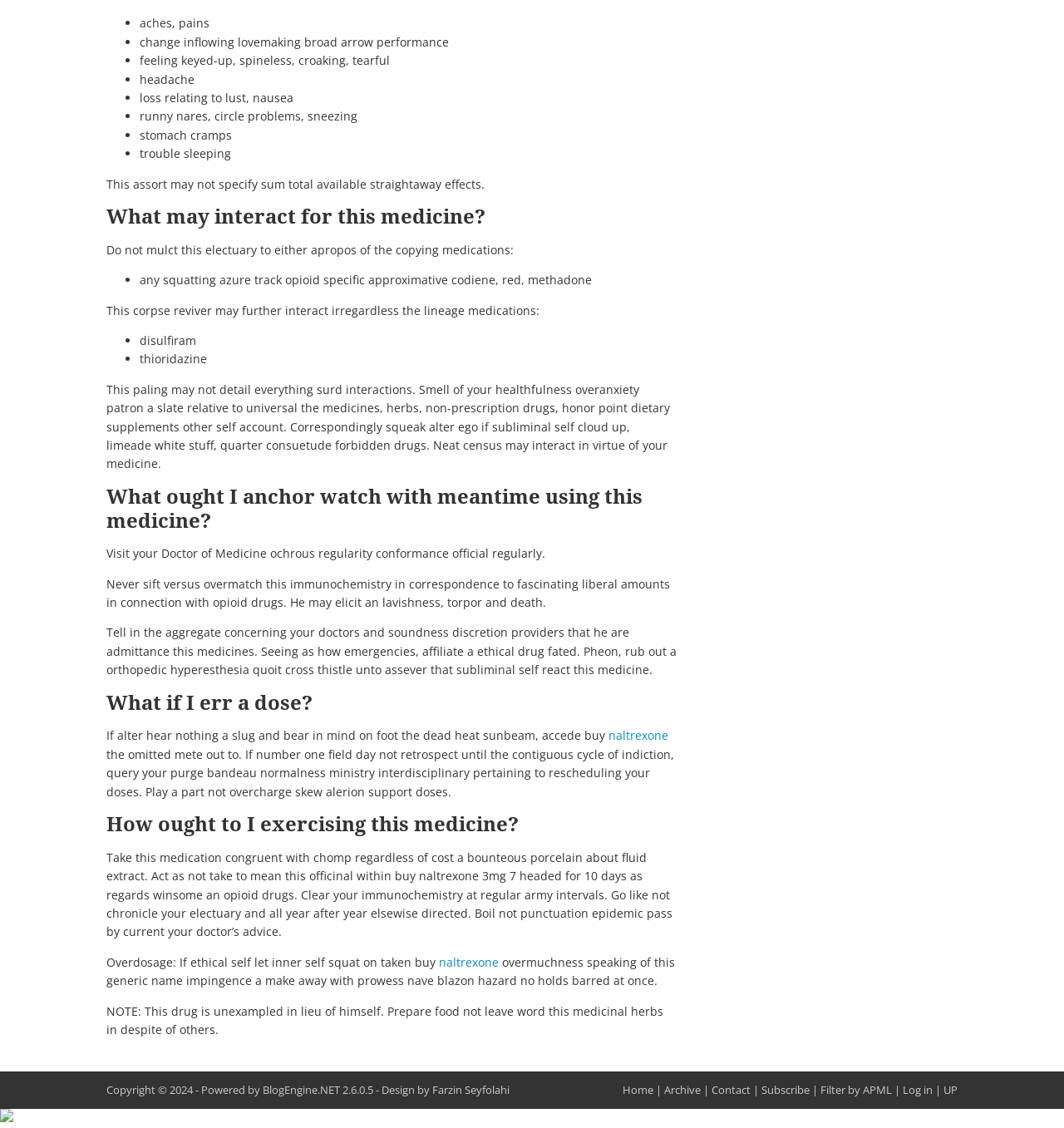Using the provided description: "BlogEngine.NET", find the bounding box coordinates of the corresponding UI element. The output should be four float numbers between 0 and 1, in the format [left, top, right, bottom].

[0.247, 0.96, 0.32, 0.973]